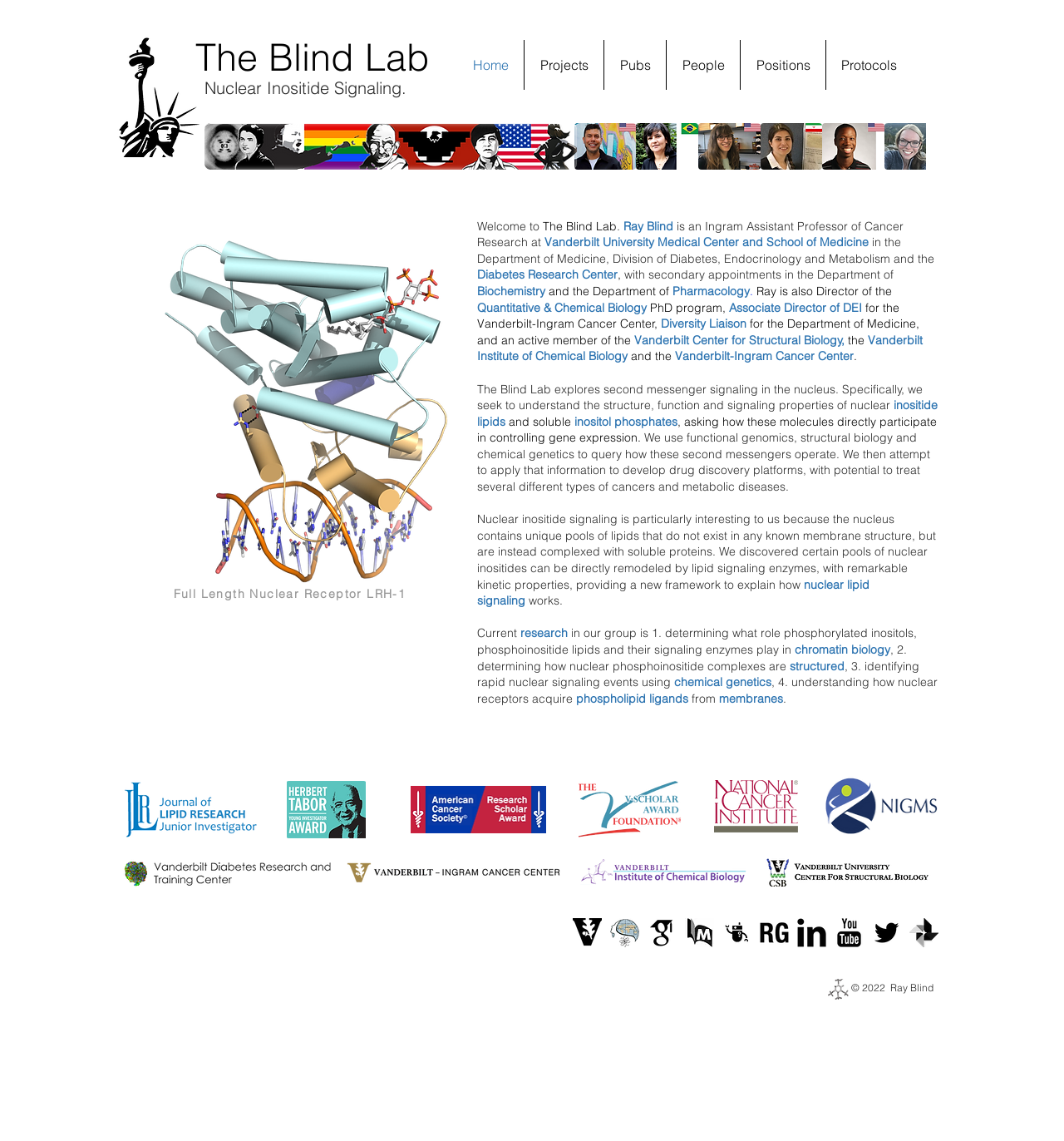Please identify the bounding box coordinates of the element I need to click to follow this instruction: "View the 'Full Length LRH-1 structure' image".

[0.15, 0.2, 0.436, 0.52]